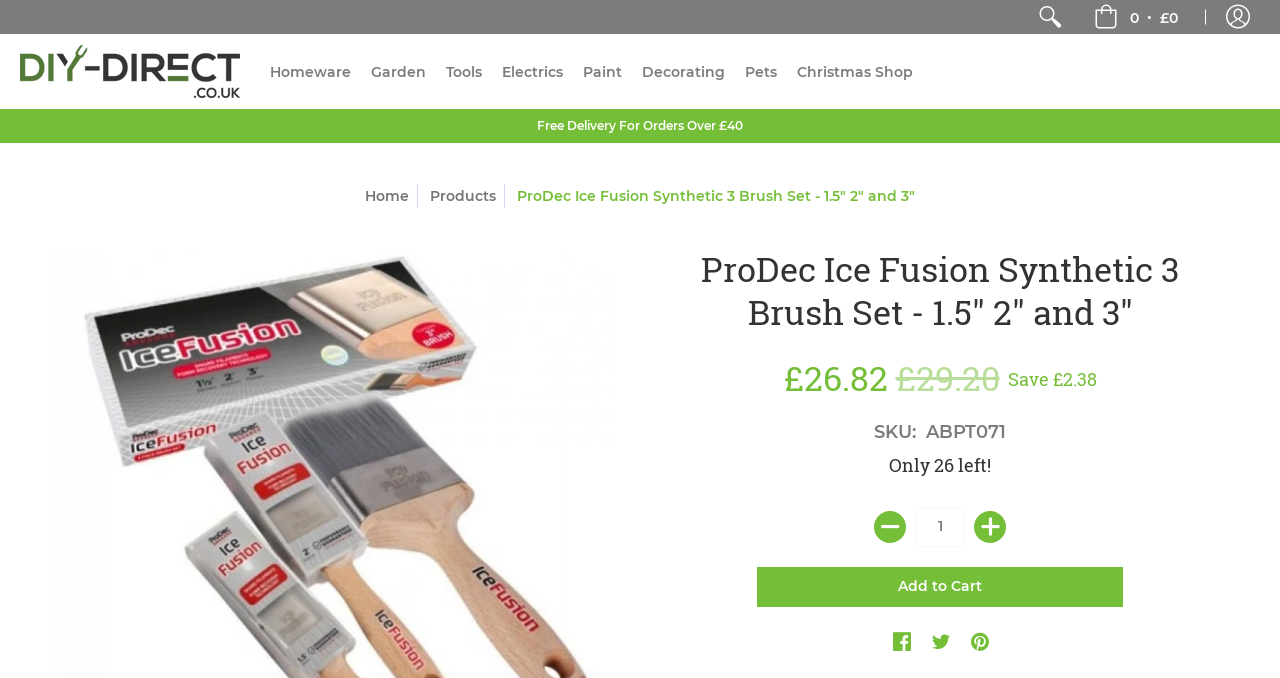How many items are left in stock?
Based on the image content, provide your answer in one word or a short phrase.

26